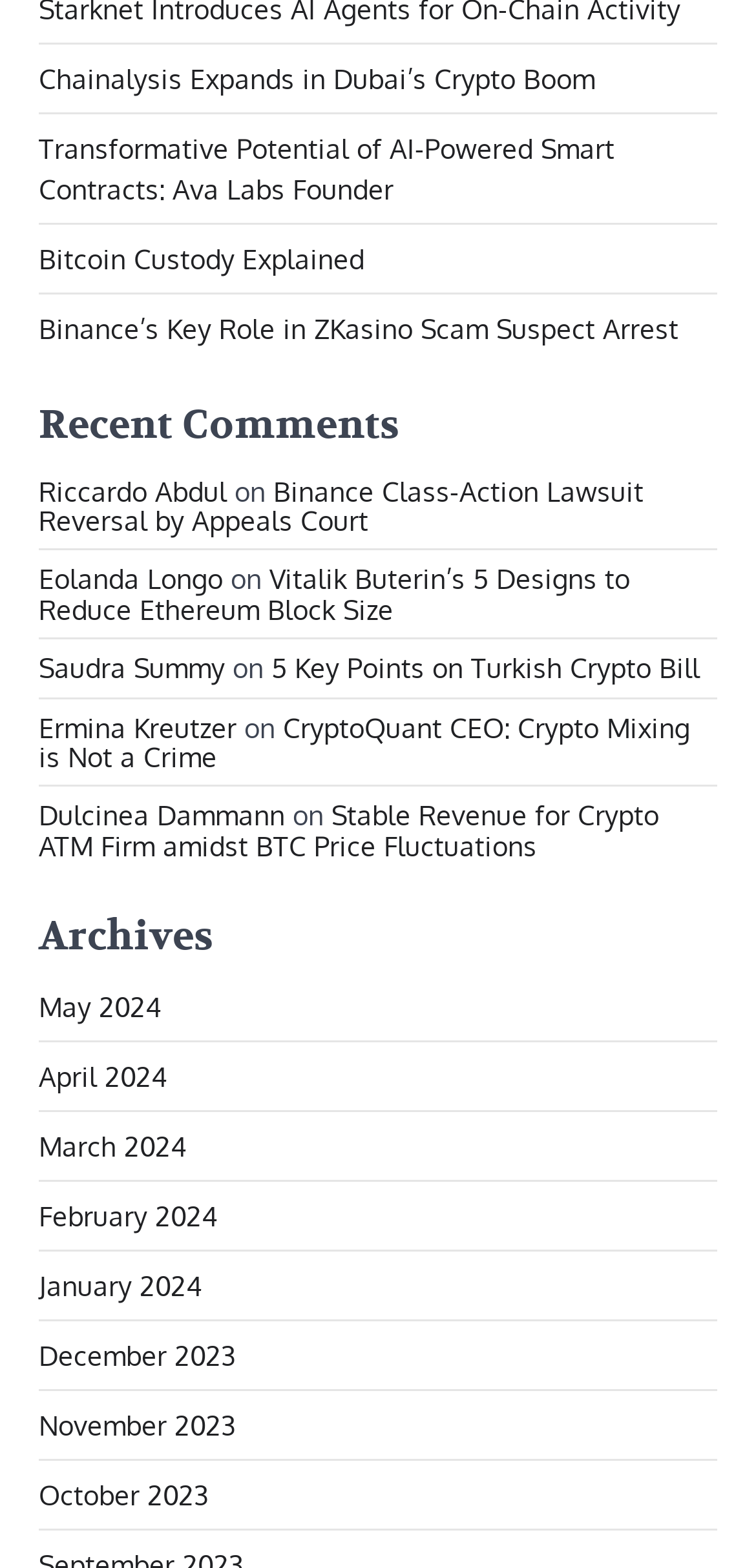How many articles are on this webpage?
Look at the image and answer the question with a single word or phrase.

5